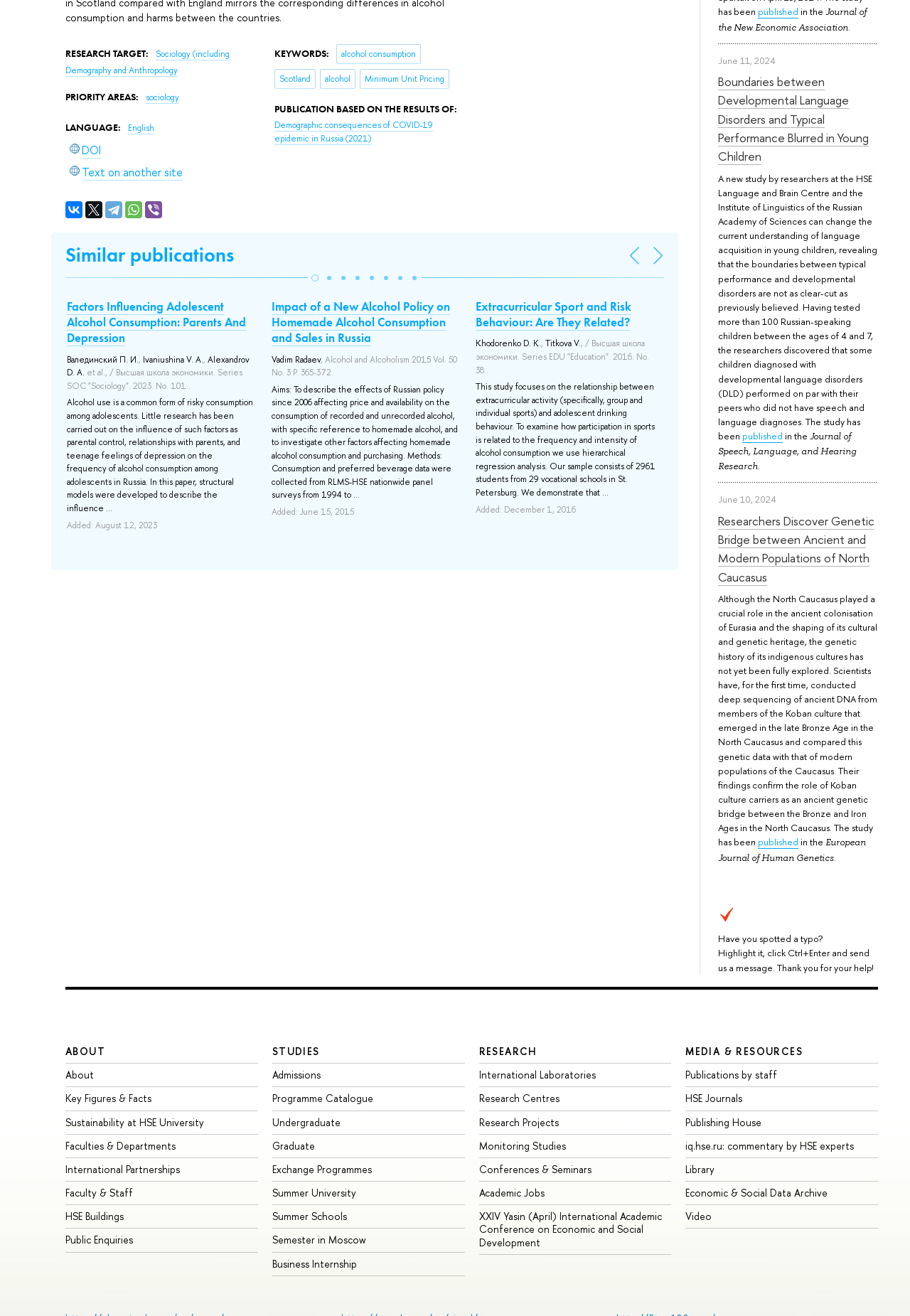Determine the bounding box coordinates of the clickable region to execute the instruction: "Click the 'Similar publications' link". The coordinates should be four float numbers between 0 and 1, denoted as [left, top, right, bottom].

[0.072, 0.184, 0.257, 0.203]